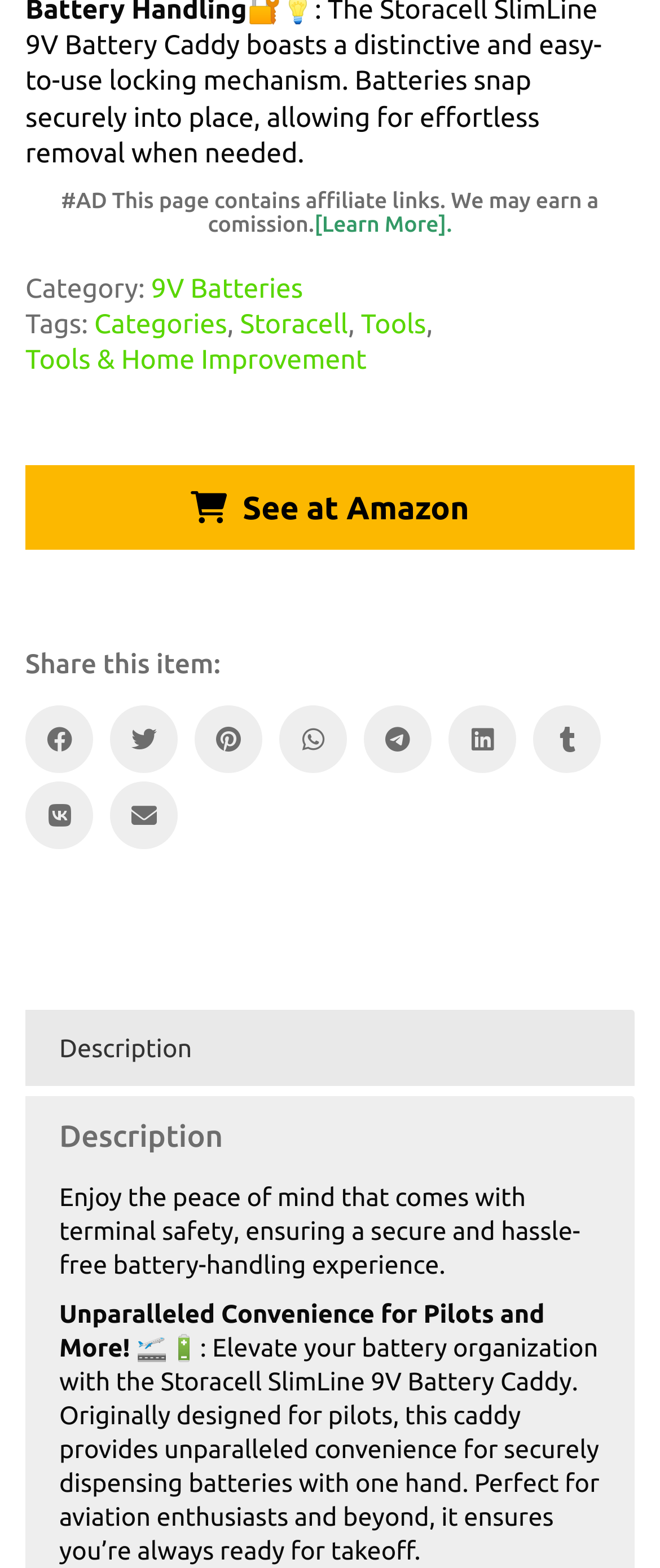Pinpoint the bounding box coordinates of the area that must be clicked to complete this instruction: "Learn more about affiliate links".

[0.476, 0.316, 0.685, 0.331]